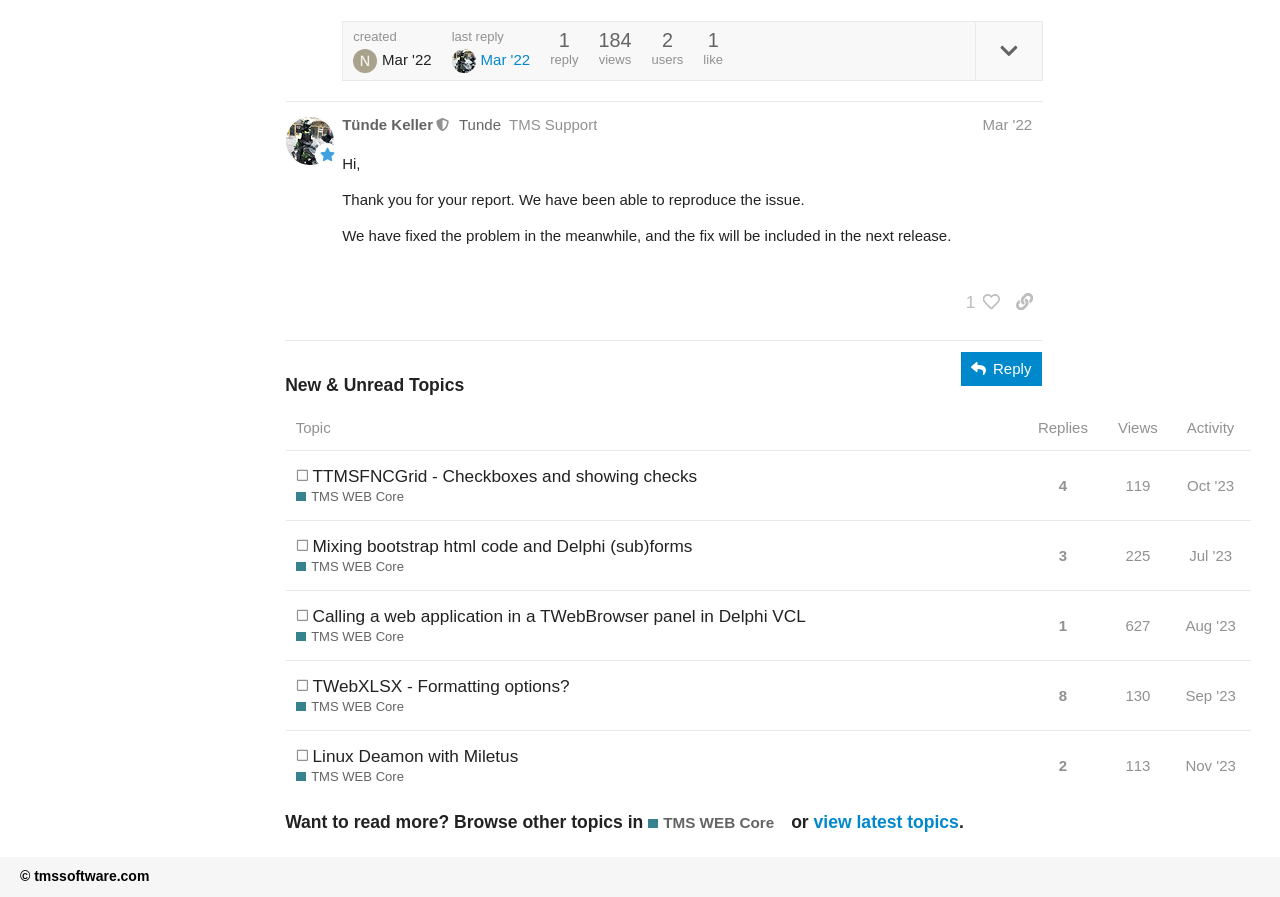How many posts are in this topic?
Based on the screenshot, provide a one-word or short-phrase response.

1